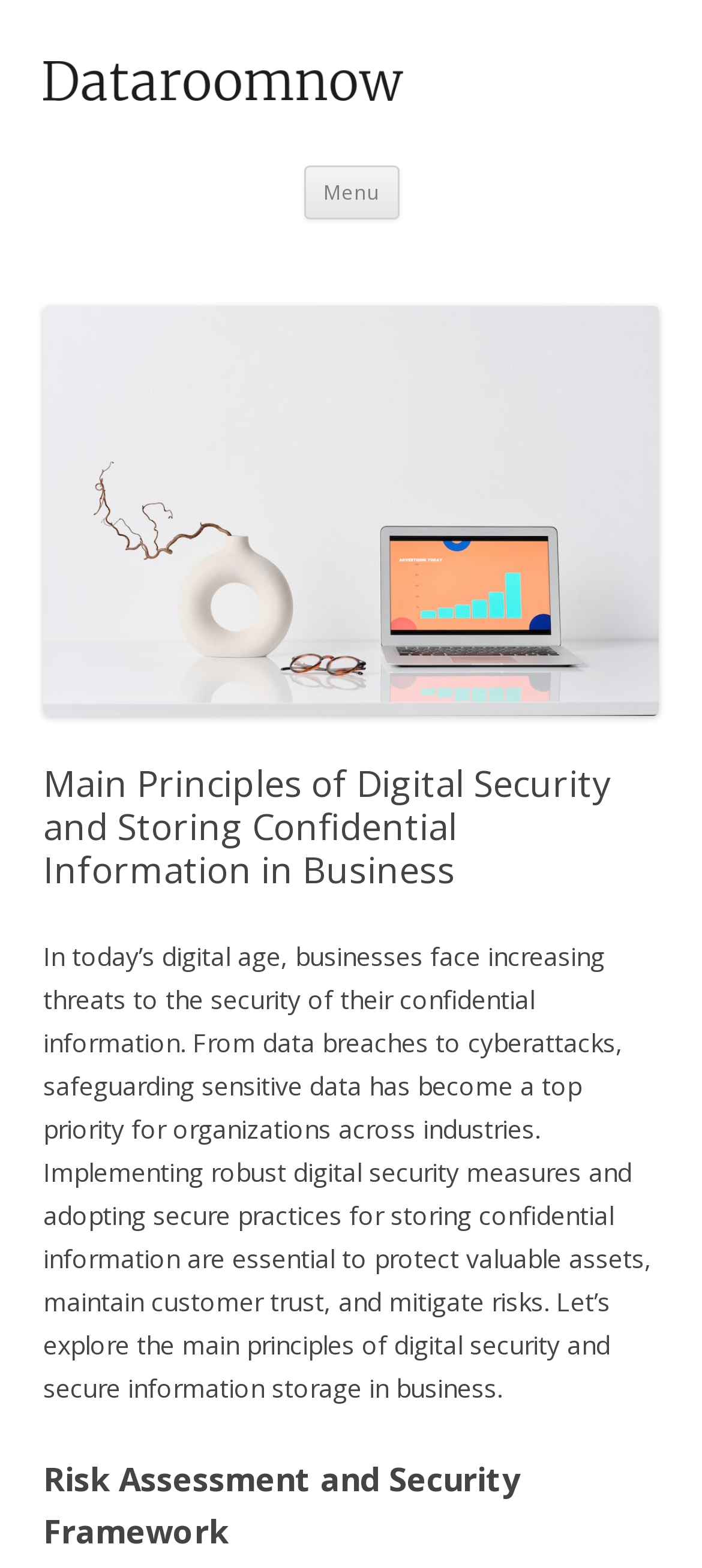What is the first step in digital security mentioned on this webpage?
Answer the question with a single word or phrase by looking at the picture.

Risk Assessment